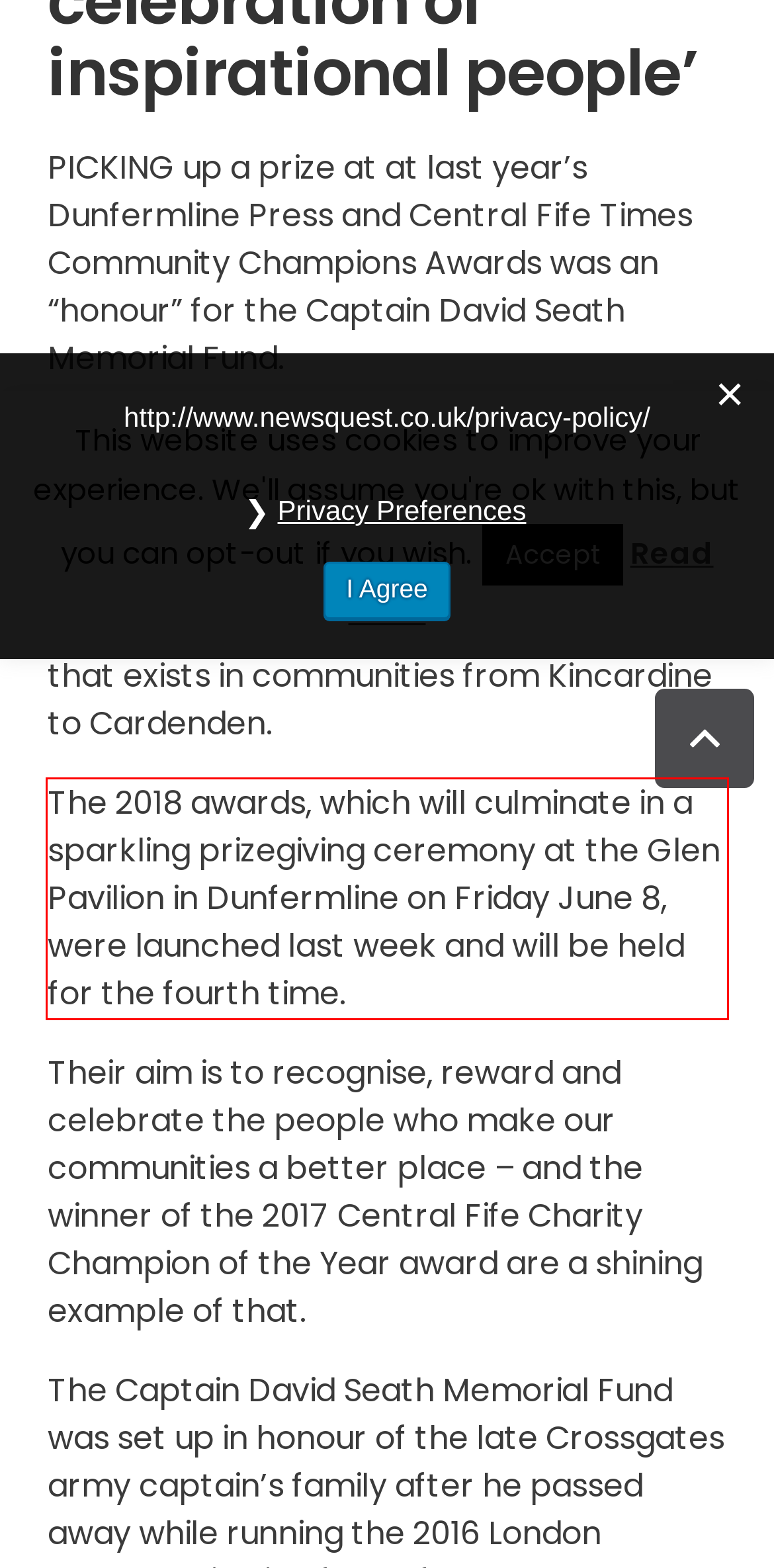You are looking at a screenshot of a webpage with a red rectangle bounding box. Use OCR to identify and extract the text content found inside this red bounding box.

The 2018 awards, which will culminate in a sparkling prizegiving ceremony at the Glen Pavilion in Dunfermline on Friday June 8, were launched last week and will be held for the fourth time.